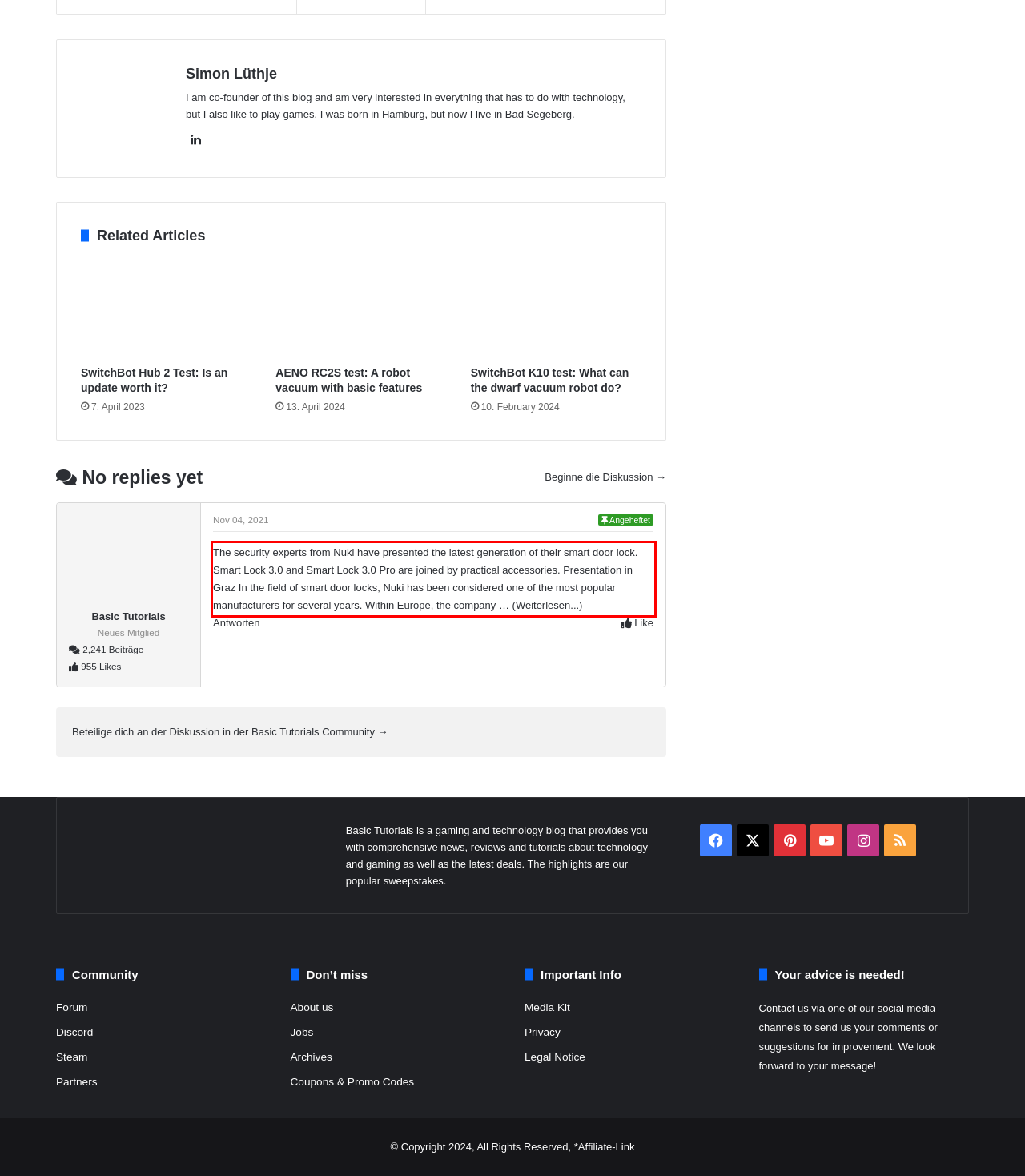From the screenshot of the webpage, locate the red bounding box and extract the text contained within that area.

The security experts from Nuki have presented the latest generation of their smart door lock. Smart Lock 3.0 and Smart Lock 3.0 Pro are joined by practical accessories. Presentation in Graz In the field of smart door locks, Nuki has been considered one of the most popular manufacturers for several years. Within Europe, the company … (Weiterlesen...)